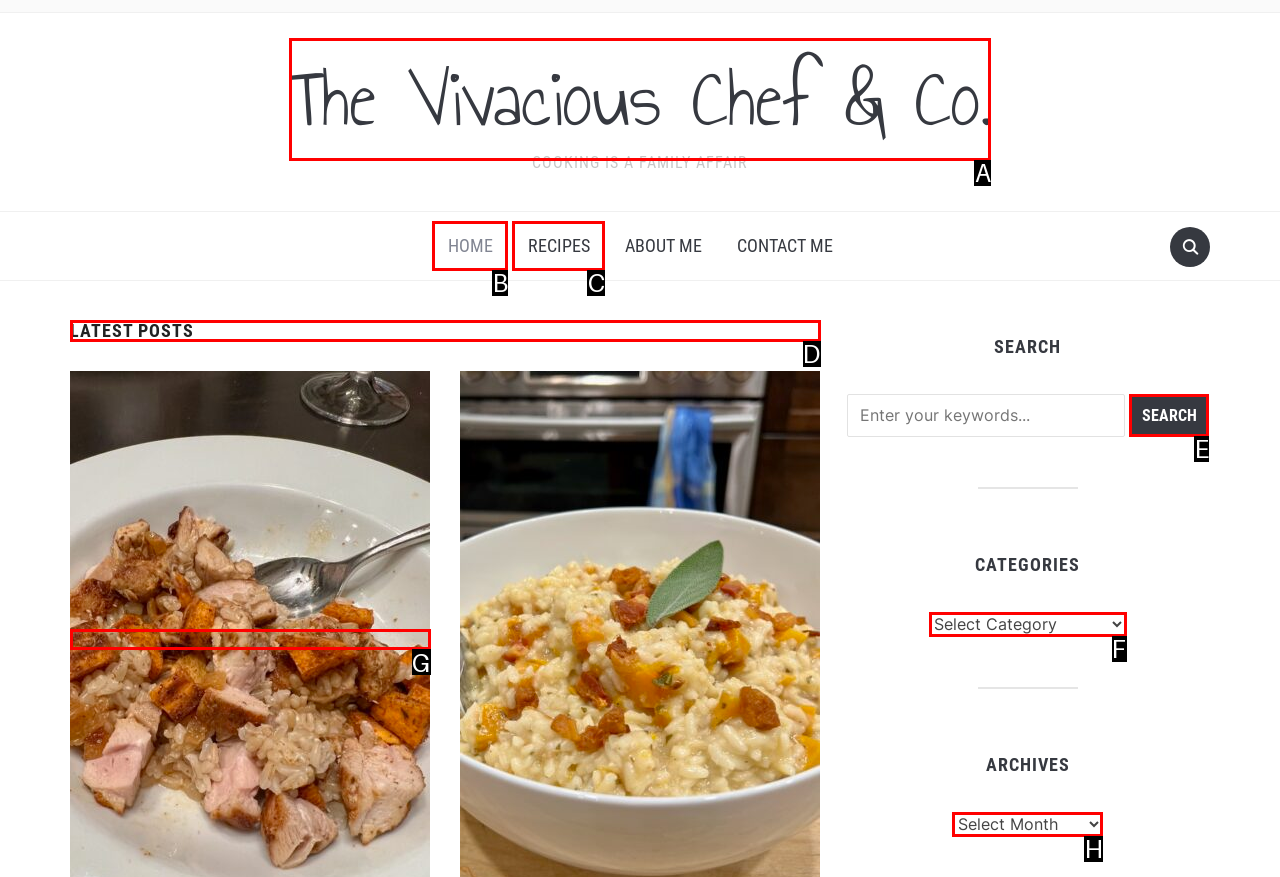Tell me which one HTML element I should click to complete the following instruction: Explore the poetry section
Answer with the option's letter from the given choices directly.

None